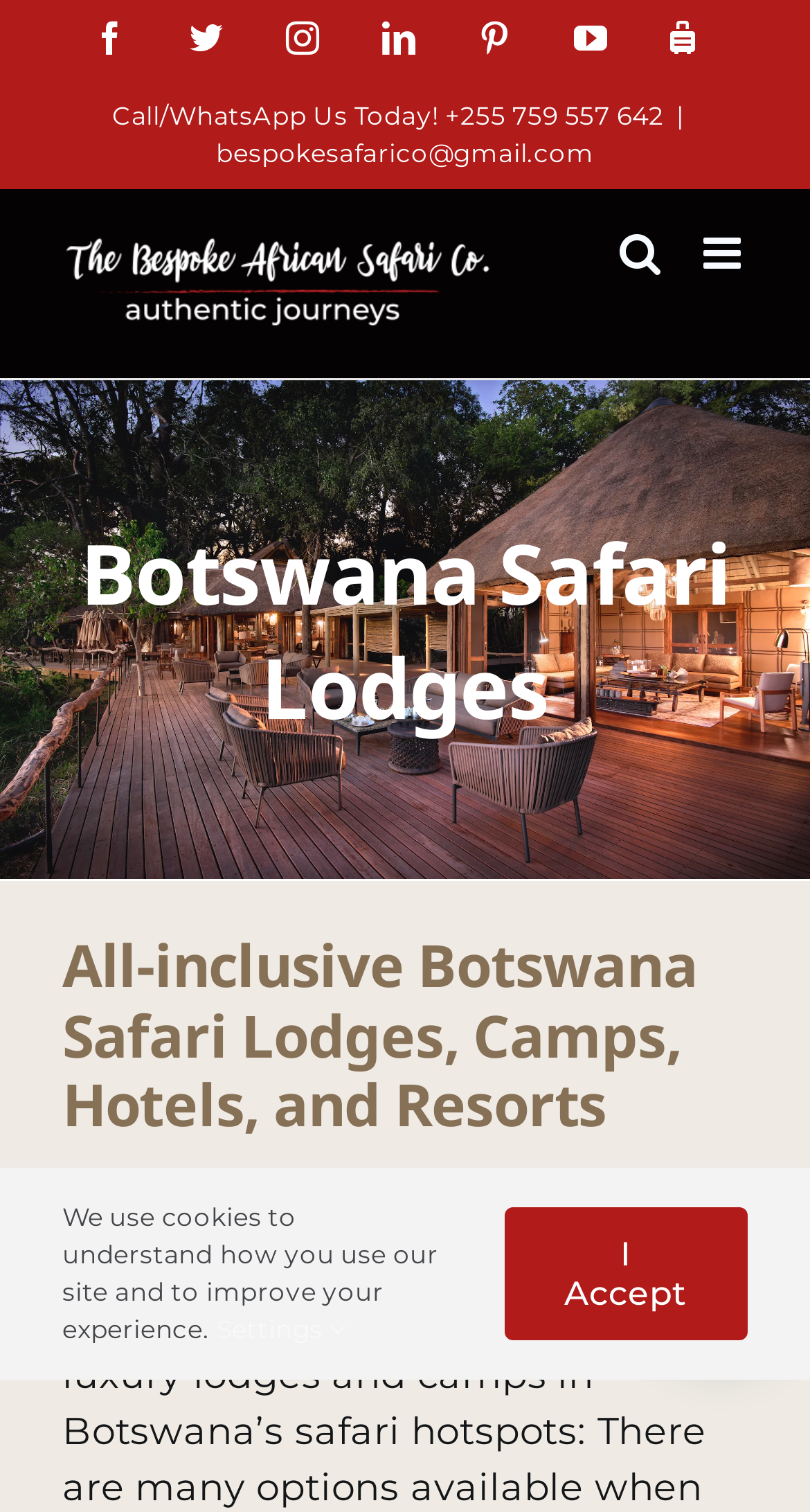Highlight the bounding box of the UI element that corresponds to this description: "Pinterest".

[0.59, 0.014, 0.632, 0.036]